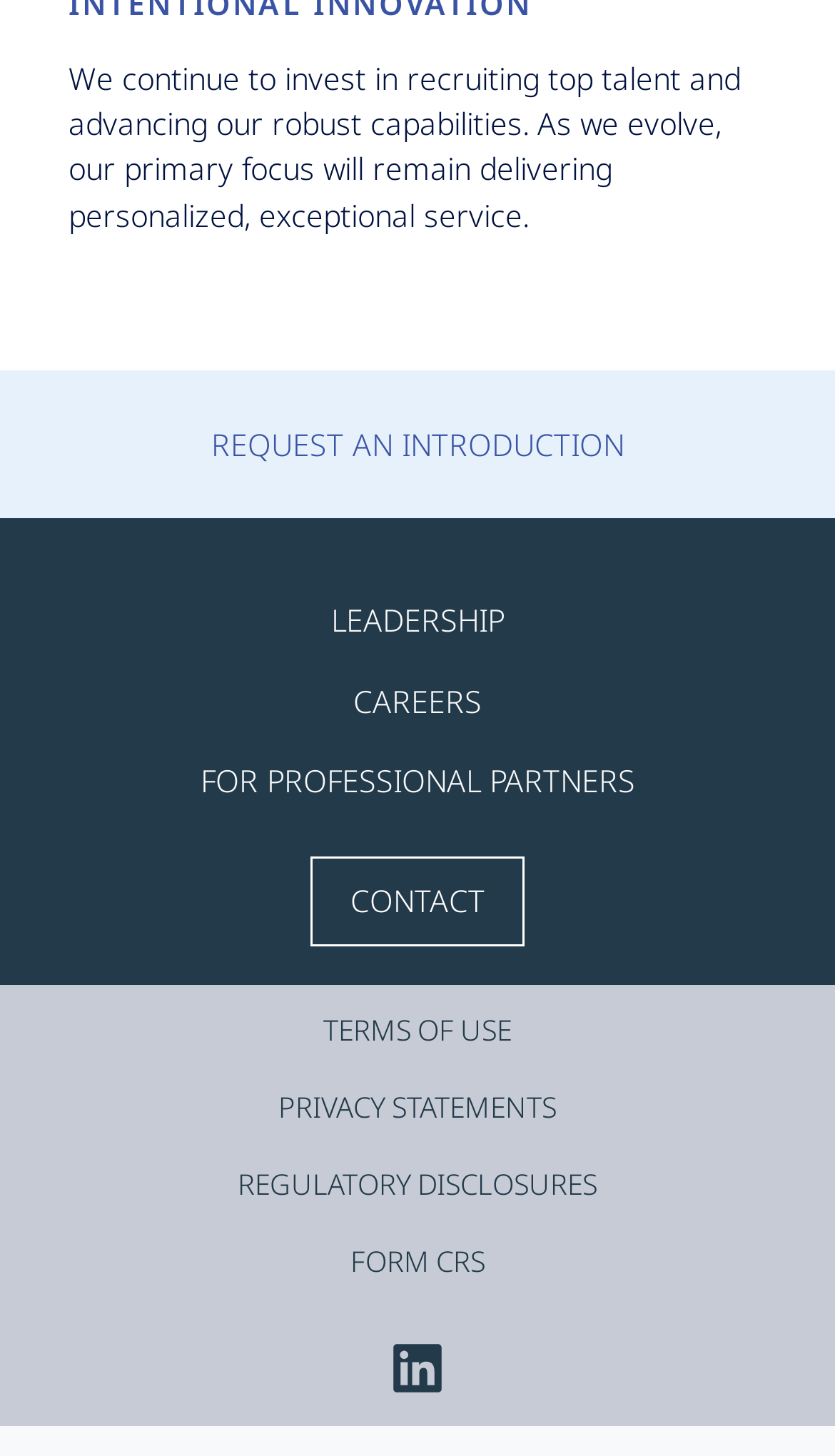Is there a LinkedIn link on the webpage?
Can you provide a detailed and comprehensive answer to the question?

There is a link element with the text 'LinkedIn' at the bottom of the webpage, indicating the presence of a LinkedIn link.